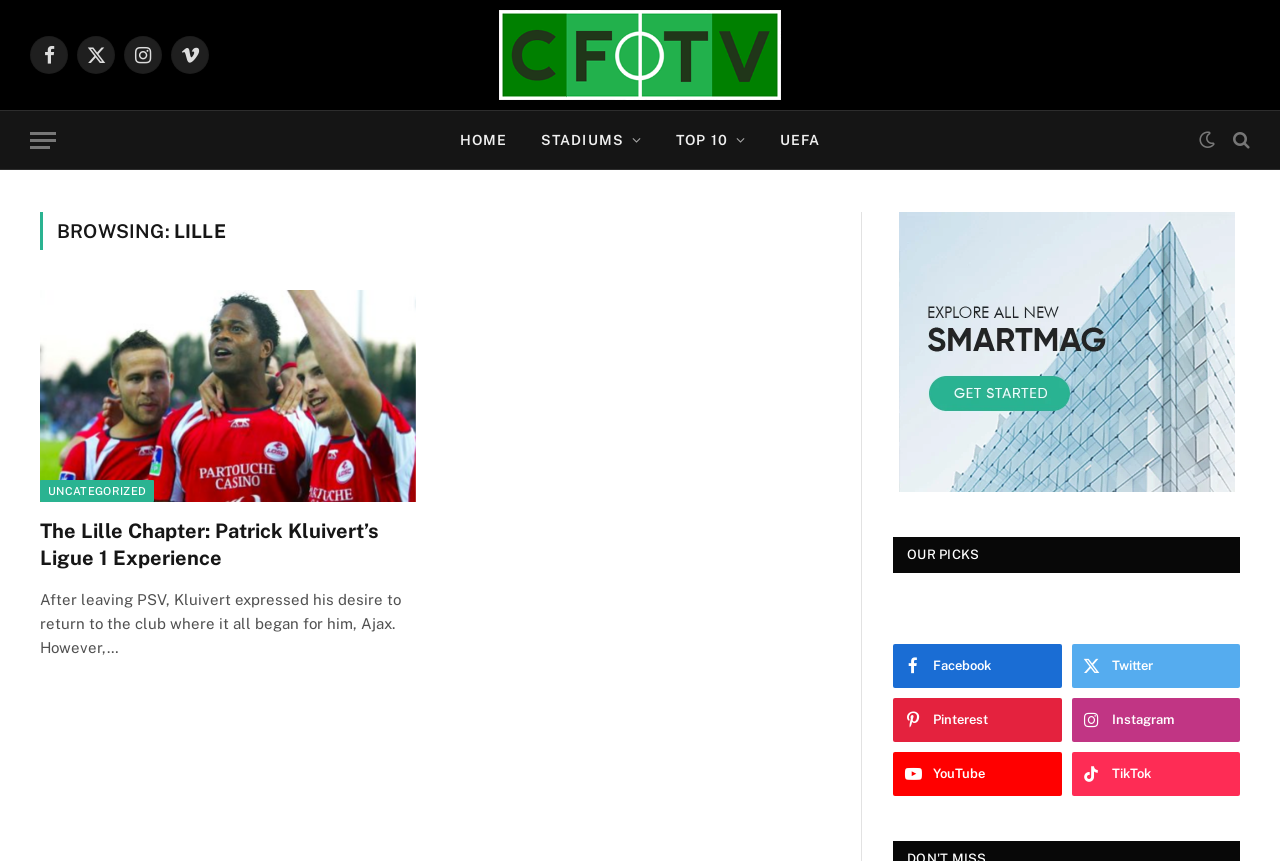Determine the bounding box for the UI element that matches this description: "Twitter".

[0.837, 0.747, 0.969, 0.799]